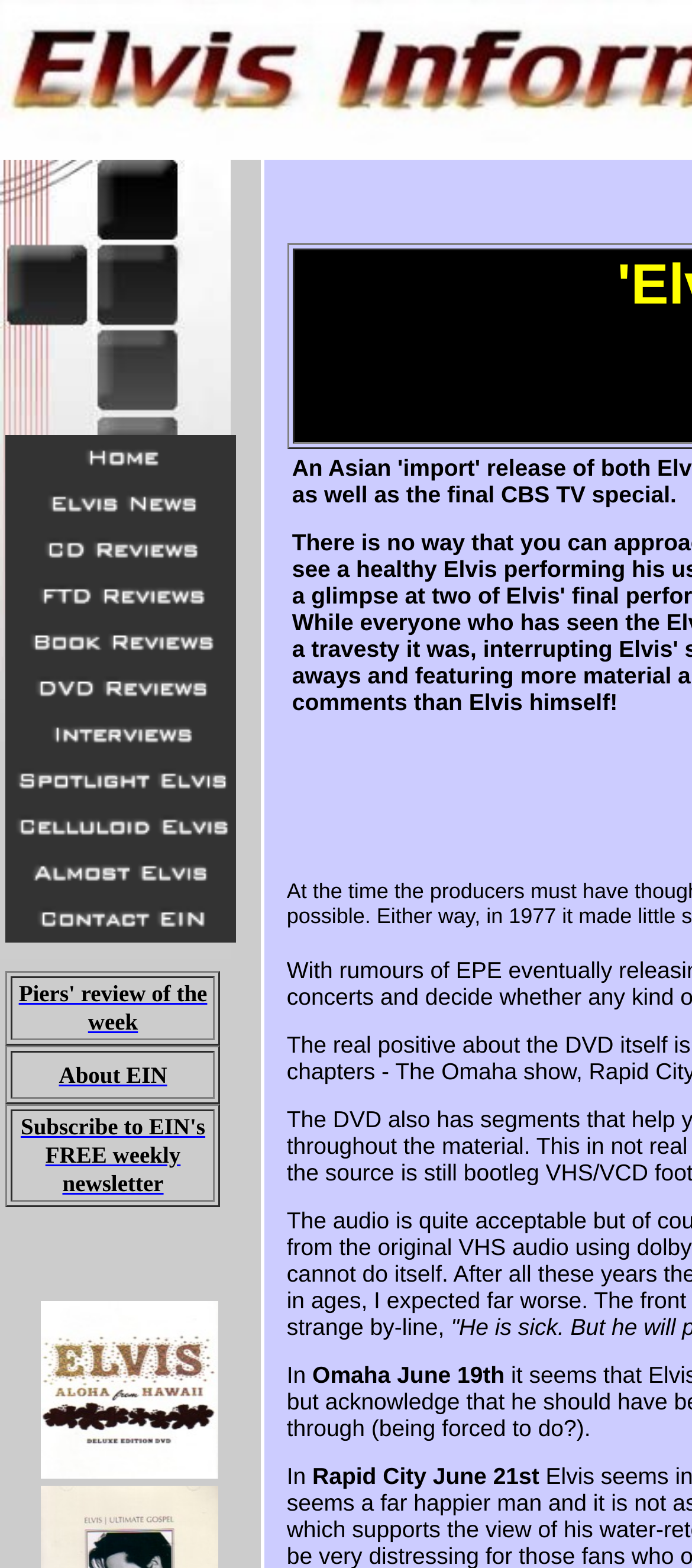Please identify the bounding box coordinates of the element on the webpage that should be clicked to follow this instruction: "Zoom in on EyePro screenshot". The bounding box coordinates should be given as four float numbers between 0 and 1, formatted as [left, top, right, bottom].

None